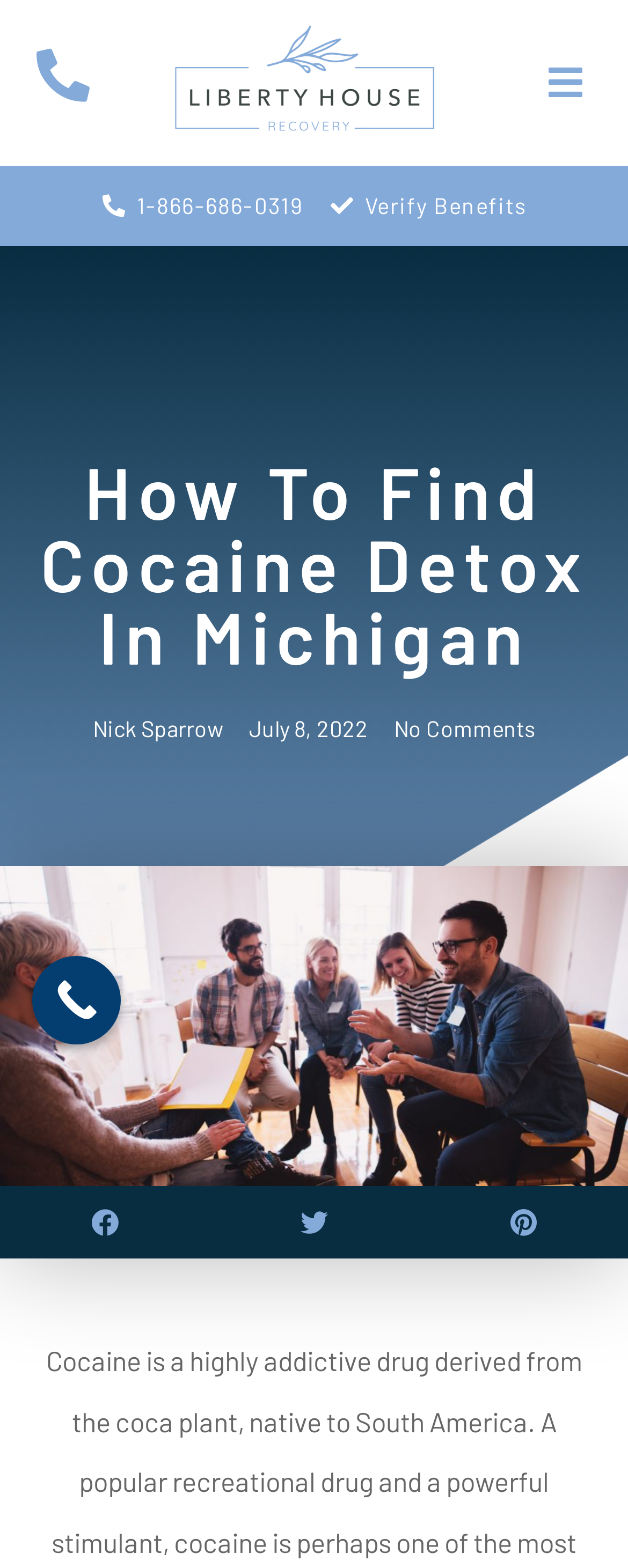Identify the coordinates of the bounding box for the element that must be clicked to accomplish the instruction: "Click on Implementation".

None